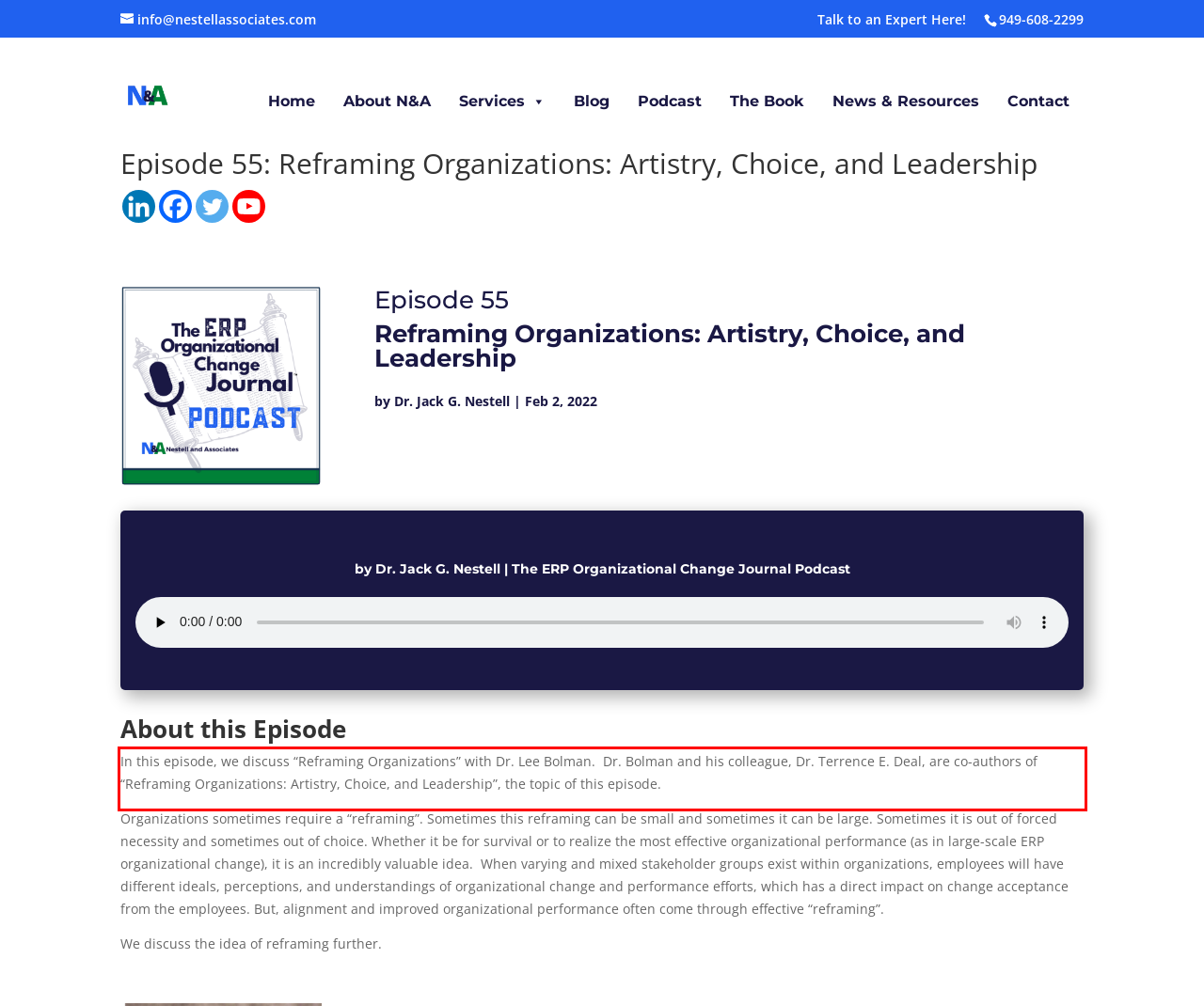Given a screenshot of a webpage containing a red rectangle bounding box, extract and provide the text content found within the red bounding box.

In this episode, we discuss “Reframing Organizations” with Dr. Lee Bolman. Dr. Bolman and his colleague, Dr. Terrence E. Deal, are co-authors of “Reframing Organizations: Artistry, Choice, and Leadership”, the topic of this episode.